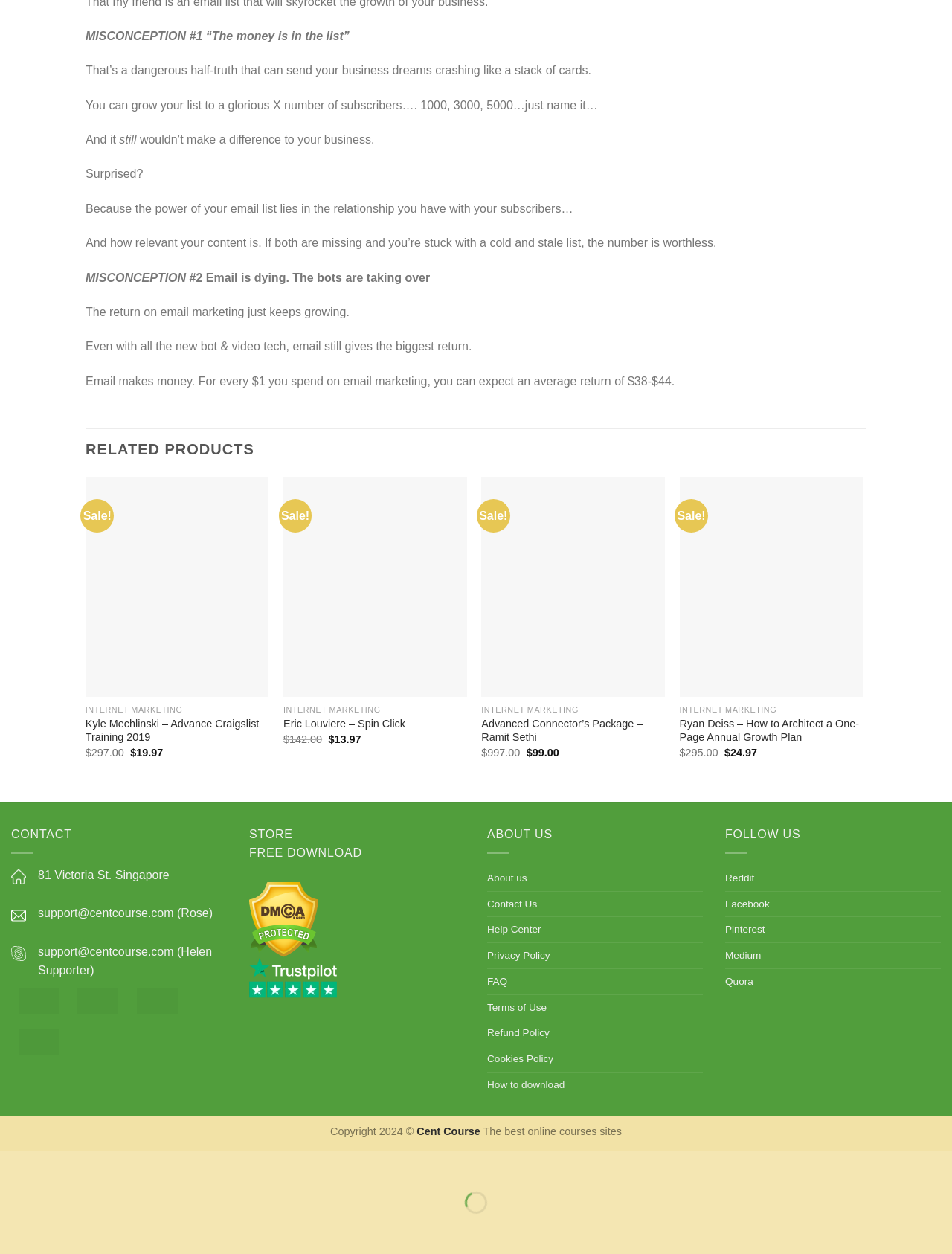Give the bounding box coordinates for the element described as: "Eric Louviere – Spin Click".

[0.298, 0.572, 0.426, 0.583]